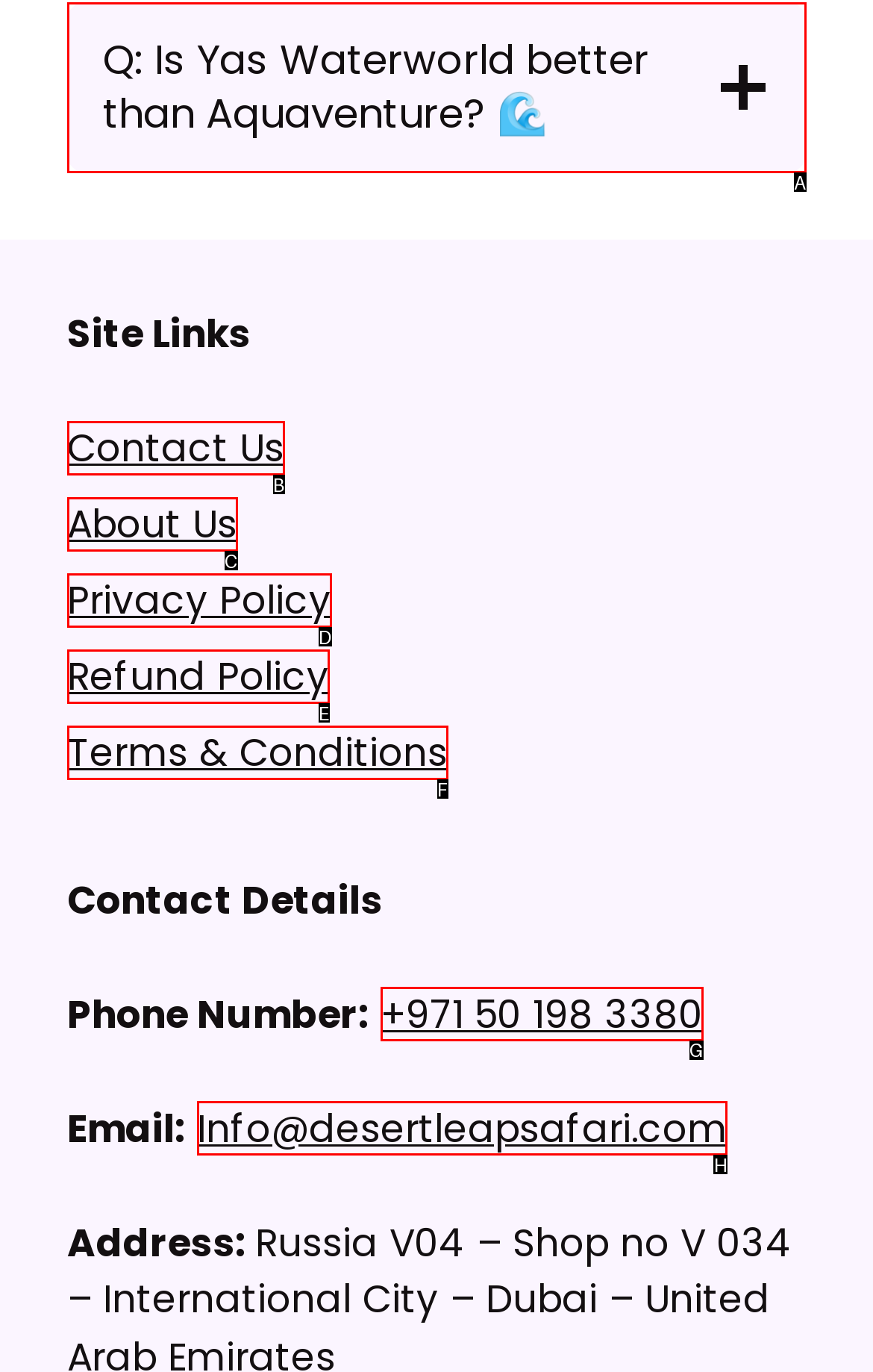Which lettered option should I select to achieve the task: Send an email to Info@desertleapsafari.com according to the highlighted elements in the screenshot?

H